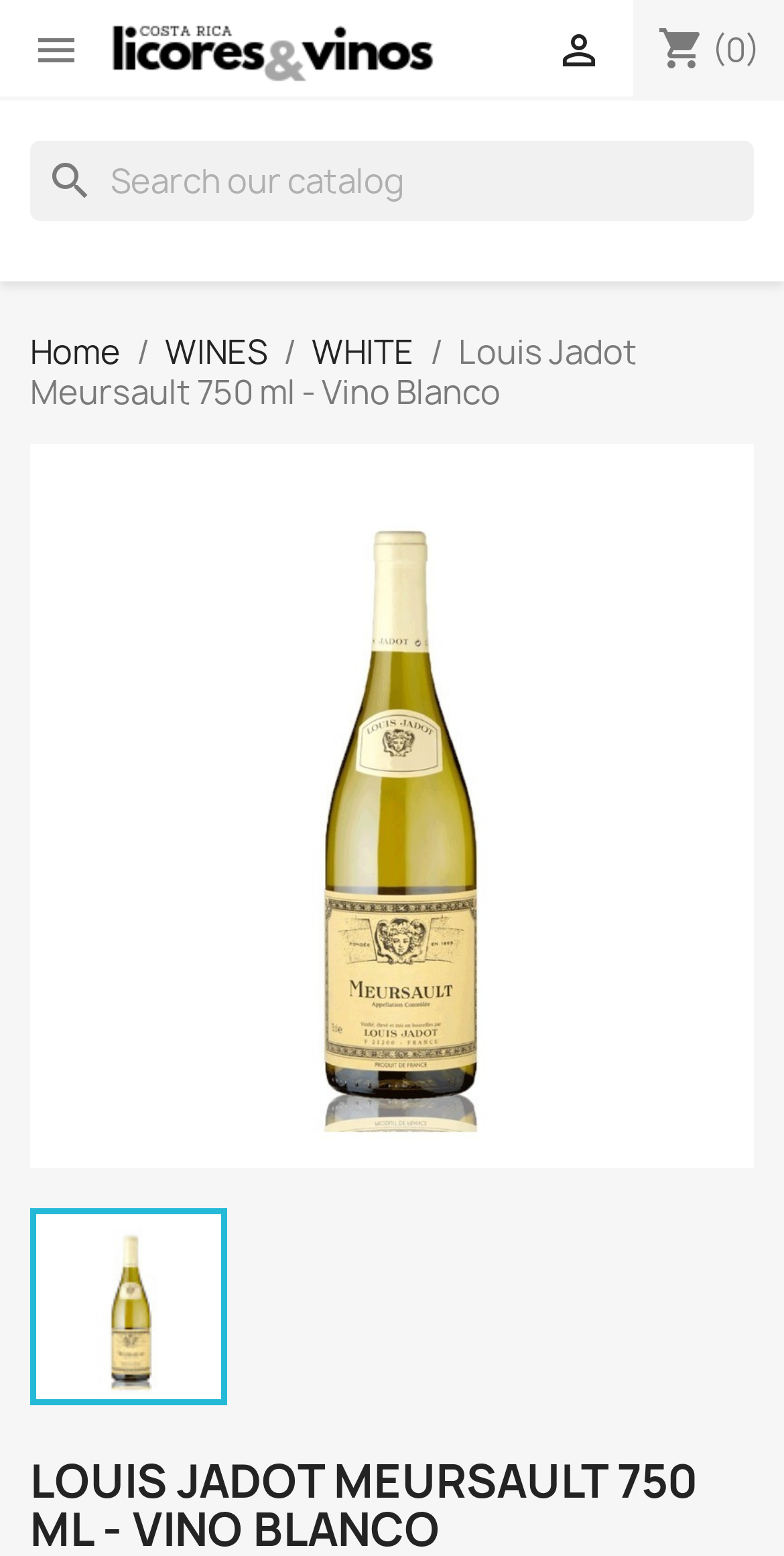Find the bounding box of the element with the following description: "alt="Licores y Vinos Costa Rica"". The coordinates must be four float numbers between 0 and 1, formatted as [left, top, right, bottom].

[0.144, 0.012, 0.554, 0.053]